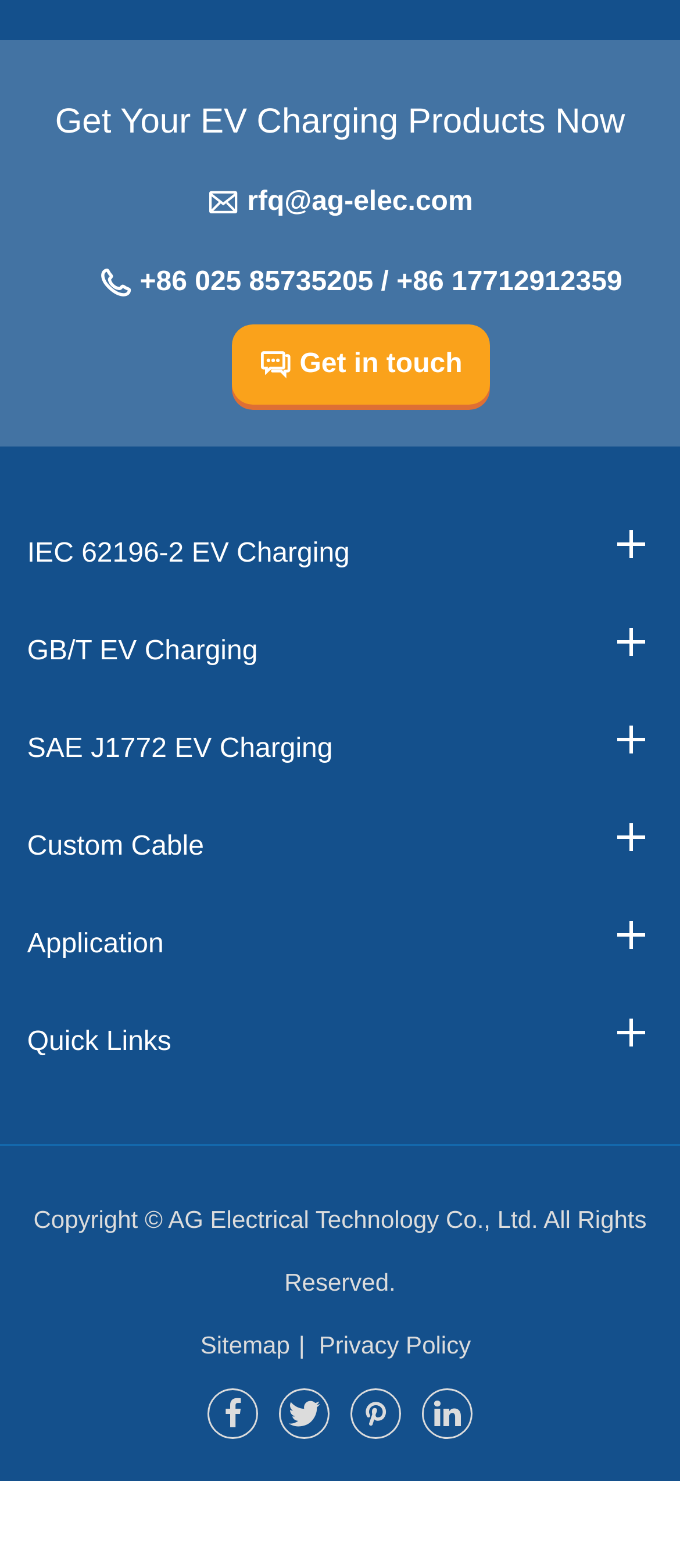Determine the coordinates of the bounding box that should be clicked to complete the instruction: "View the sitemap". The coordinates should be represented by four float numbers between 0 and 1: [left, top, right, bottom].

[0.295, 0.848, 0.439, 0.866]